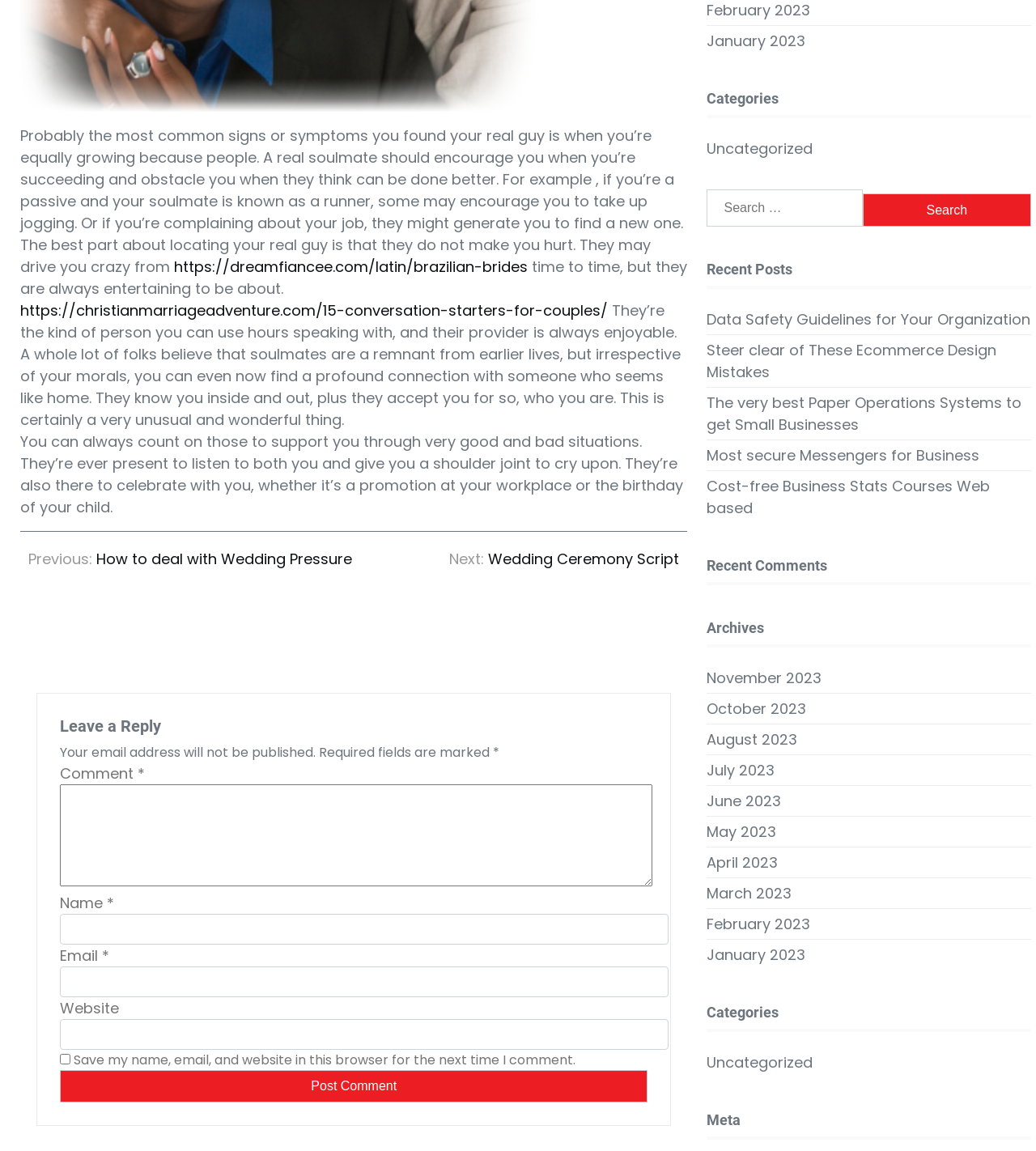Find the bounding box coordinates of the area that needs to be clicked in order to achieve the following instruction: "Enter a comment in the 'Comment *' textbox". The coordinates should be specified as four float numbers between 0 and 1, i.e., [left, top, right, bottom].

[0.058, 0.681, 0.63, 0.77]